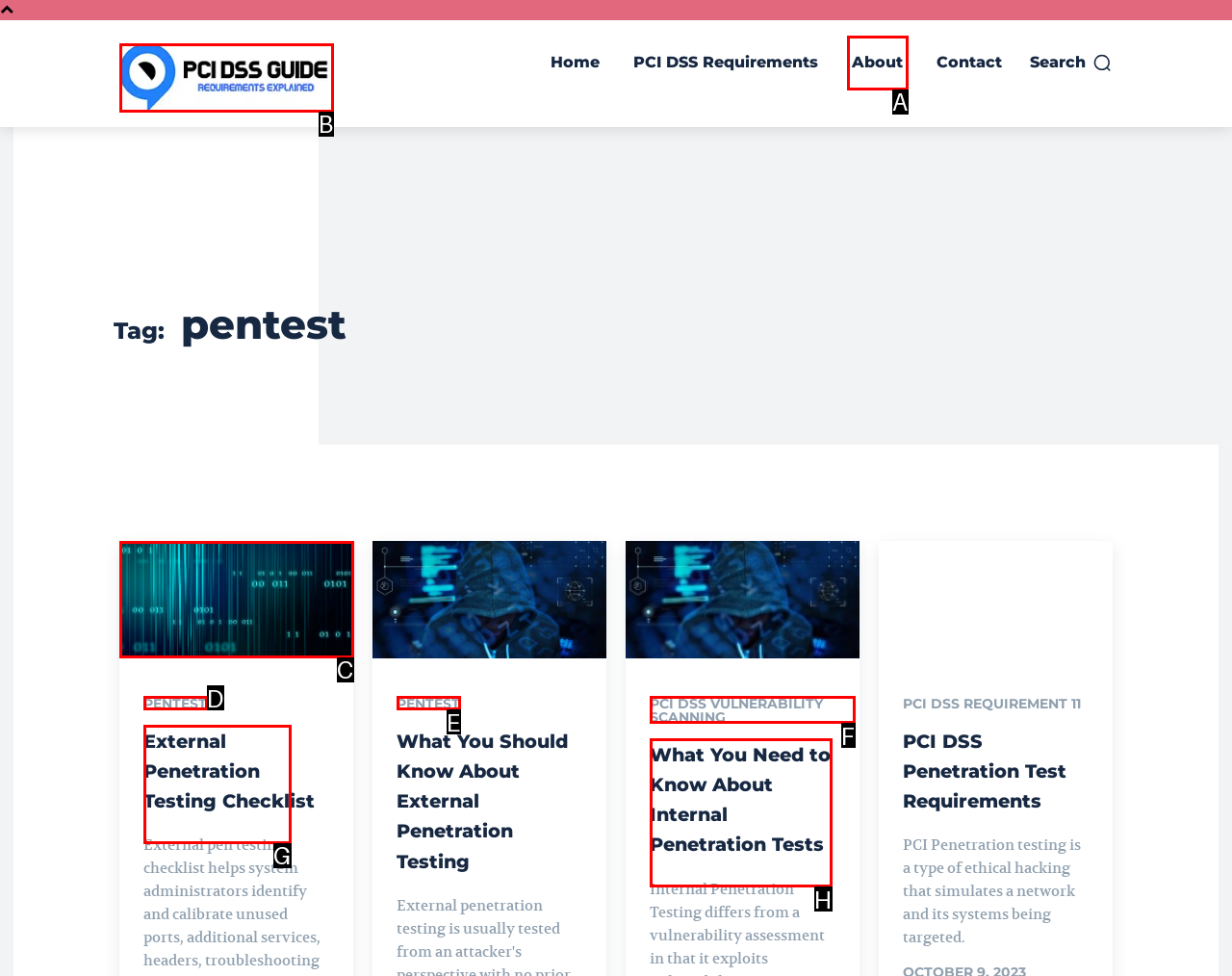From the given choices, which option should you click to complete this task: read about external penetration testing checklist? Answer with the letter of the correct option.

C